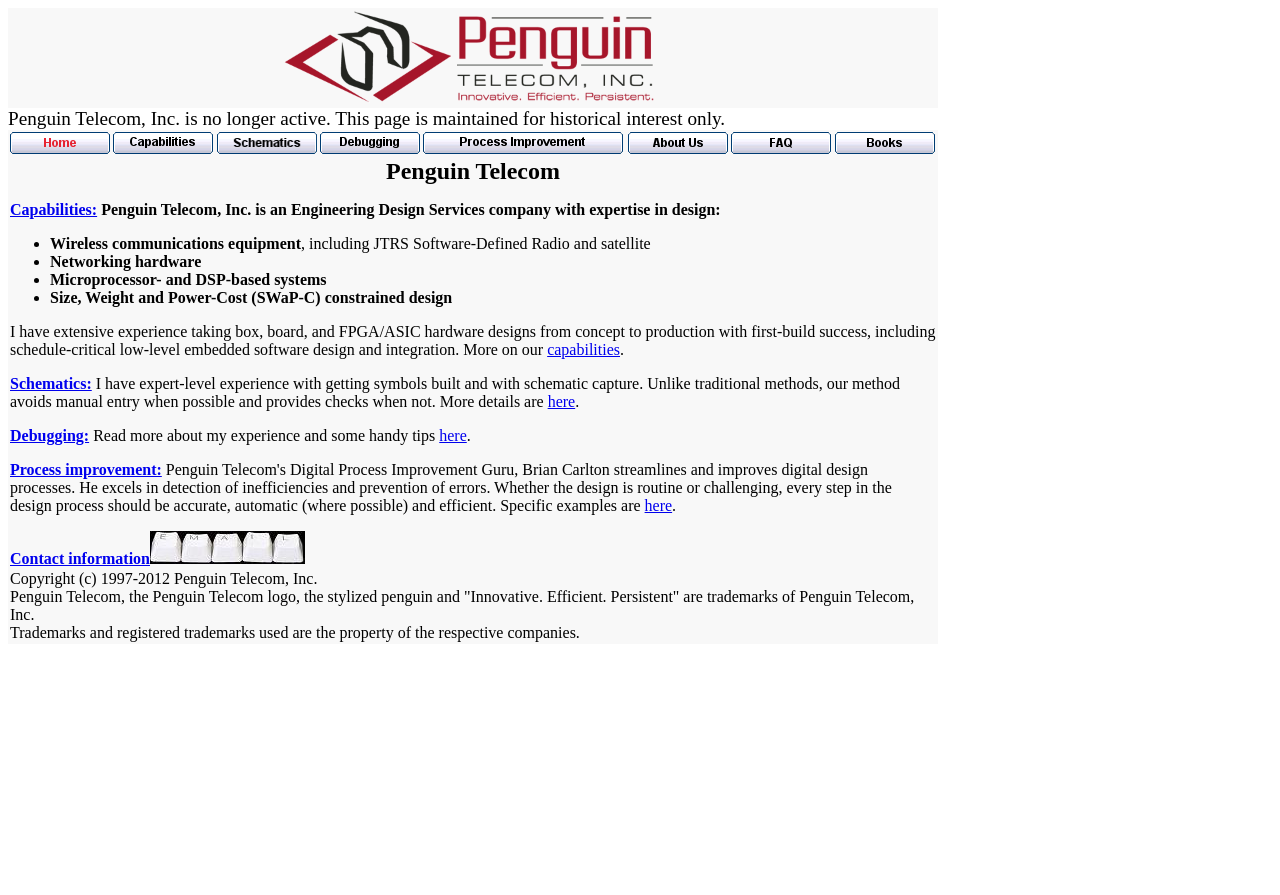What is the name of the Digital Process Improvement Guru? Using the information from the screenshot, answer with a single word or phrase.

Brian Carlton